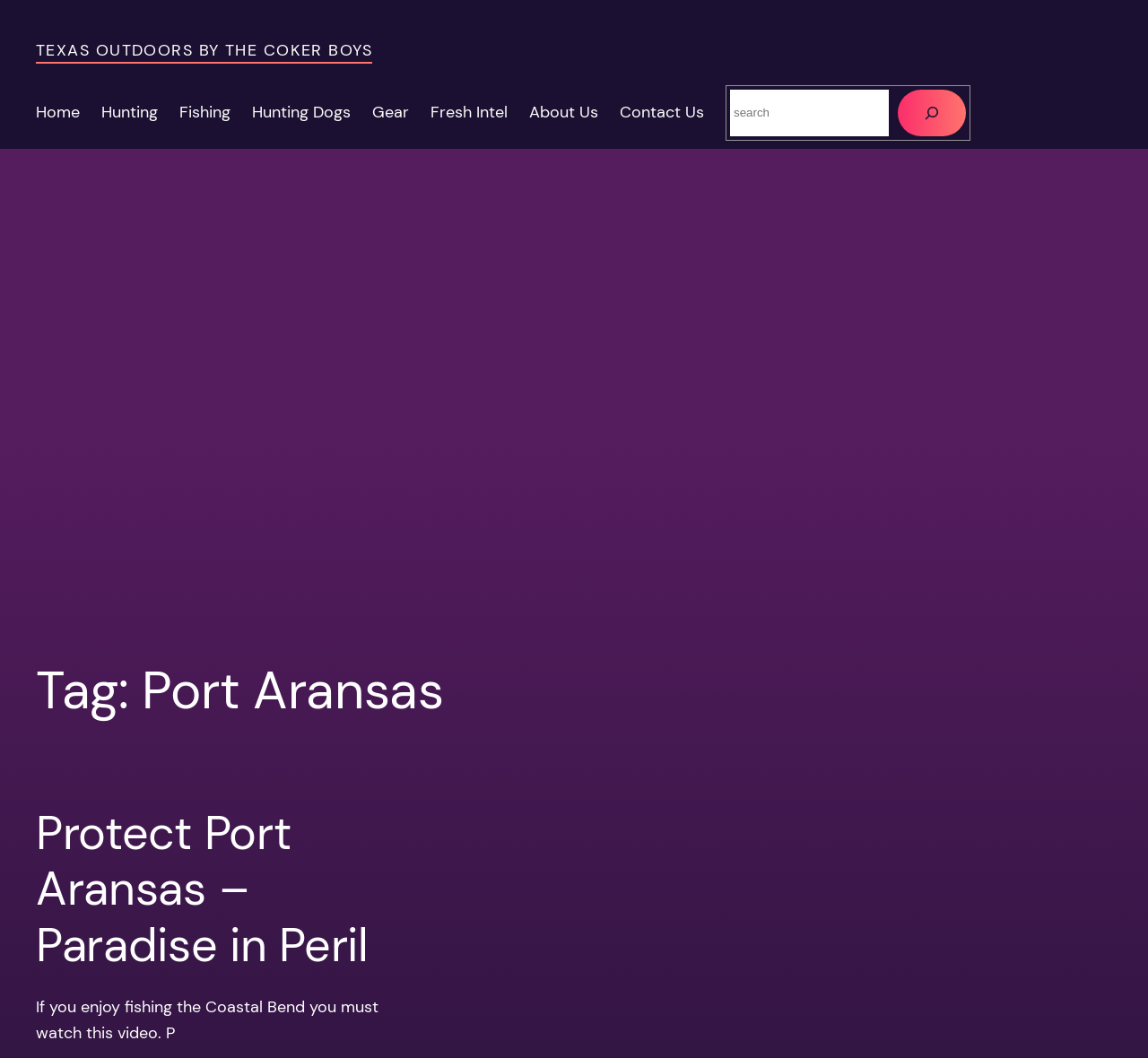Use the details in the image to answer the question thoroughly: 
What type of content does the website seem to focus on?

The website seems to focus on outdoor activities such as hunting, fishing, and other related topics, as evidenced by the categories and article content on the webpage.